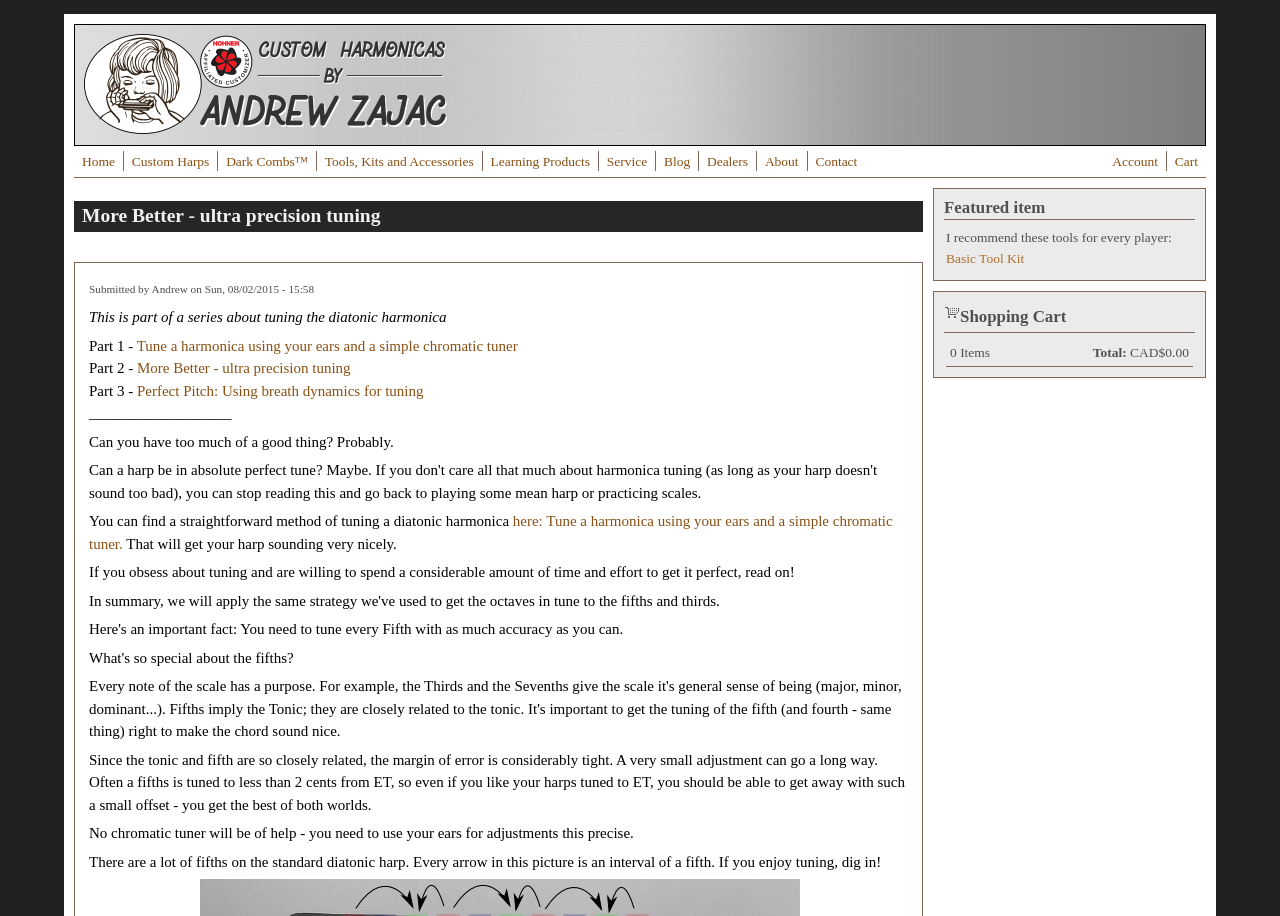What is the text of the first link on the webpage?
Please look at the screenshot and answer in one word or a short phrase.

Skip to main content